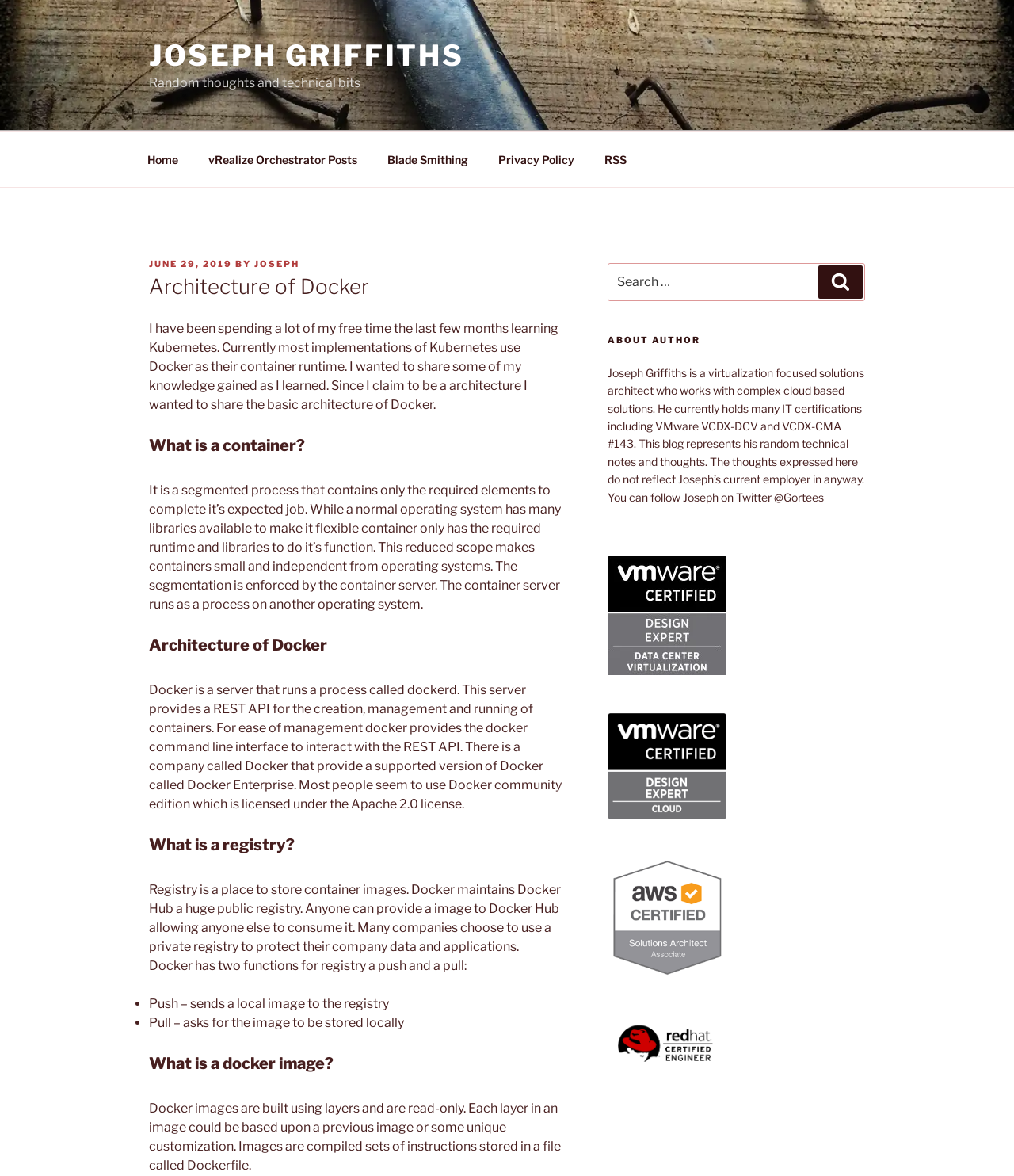Bounding box coordinates are to be given in the format (top-left x, top-left y, bottom-right x, bottom-right y). All values must be floating point numbers between 0 and 1. Provide the bounding box coordinate for the UI element described as: Joseph Griffiths

[0.147, 0.032, 0.458, 0.062]